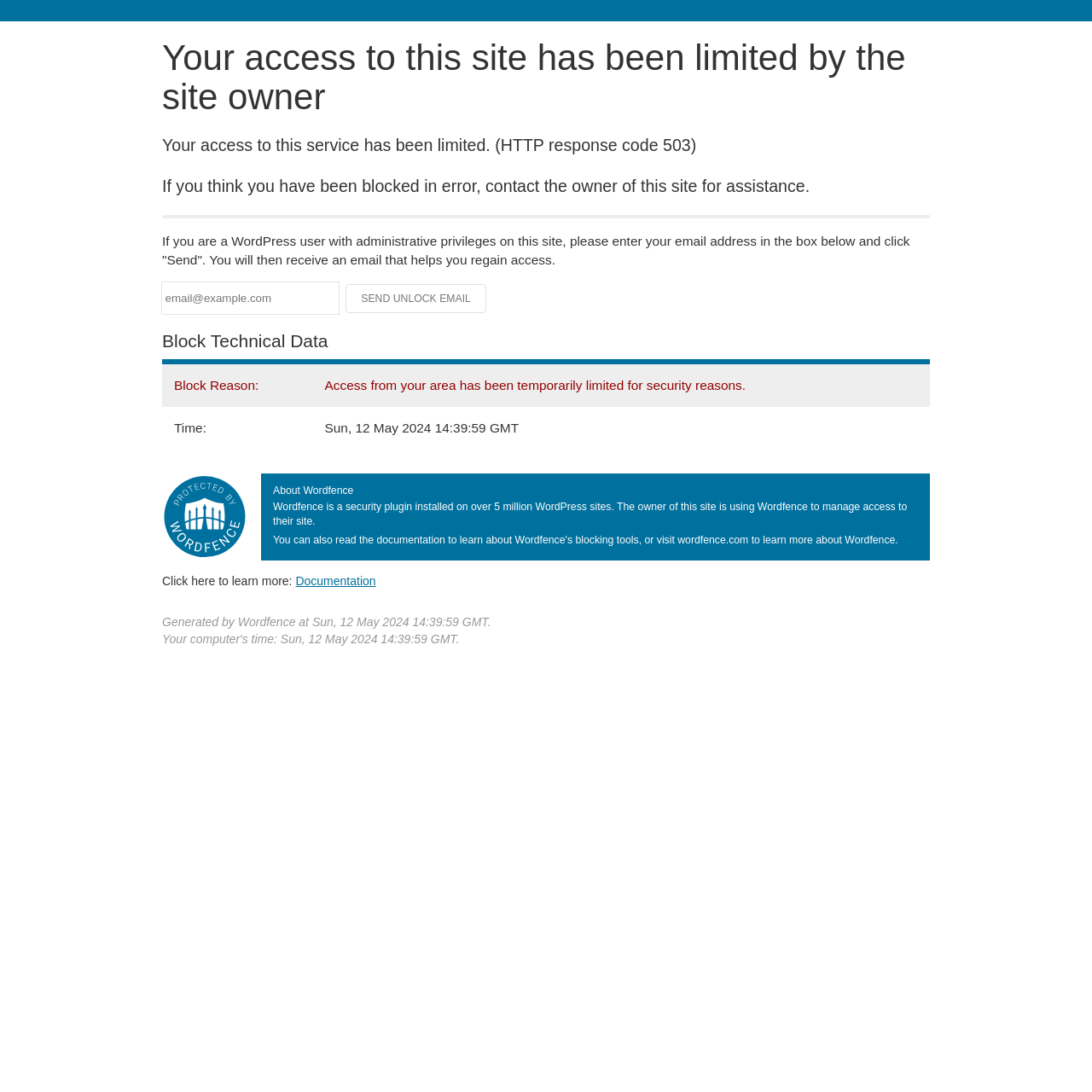What is the timestamp of the site access limitation?
Please elaborate on the answer to the question with detailed information.

According to the table 'Block Technical Data', the timestamp of the site access limitation is 'Sun, 12 May 2024 14:39:59 GMT', which is displayed in the 'Time:' row.